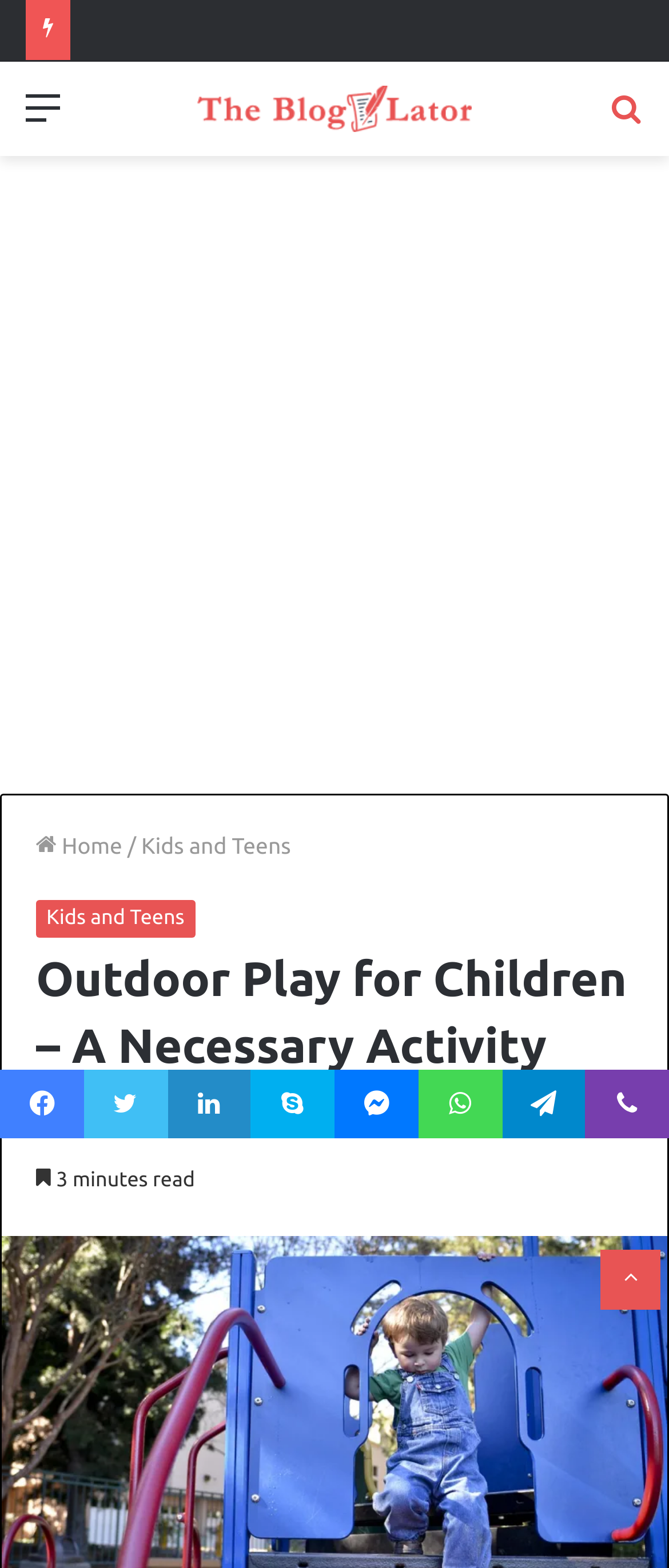Please identify the bounding box coordinates of the clickable region that I should interact with to perform the following instruction: "Go to 'The Blogulator'". The coordinates should be expressed as four float numbers between 0 and 1, i.e., [left, top, right, bottom].

[0.295, 0.055, 0.705, 0.084]